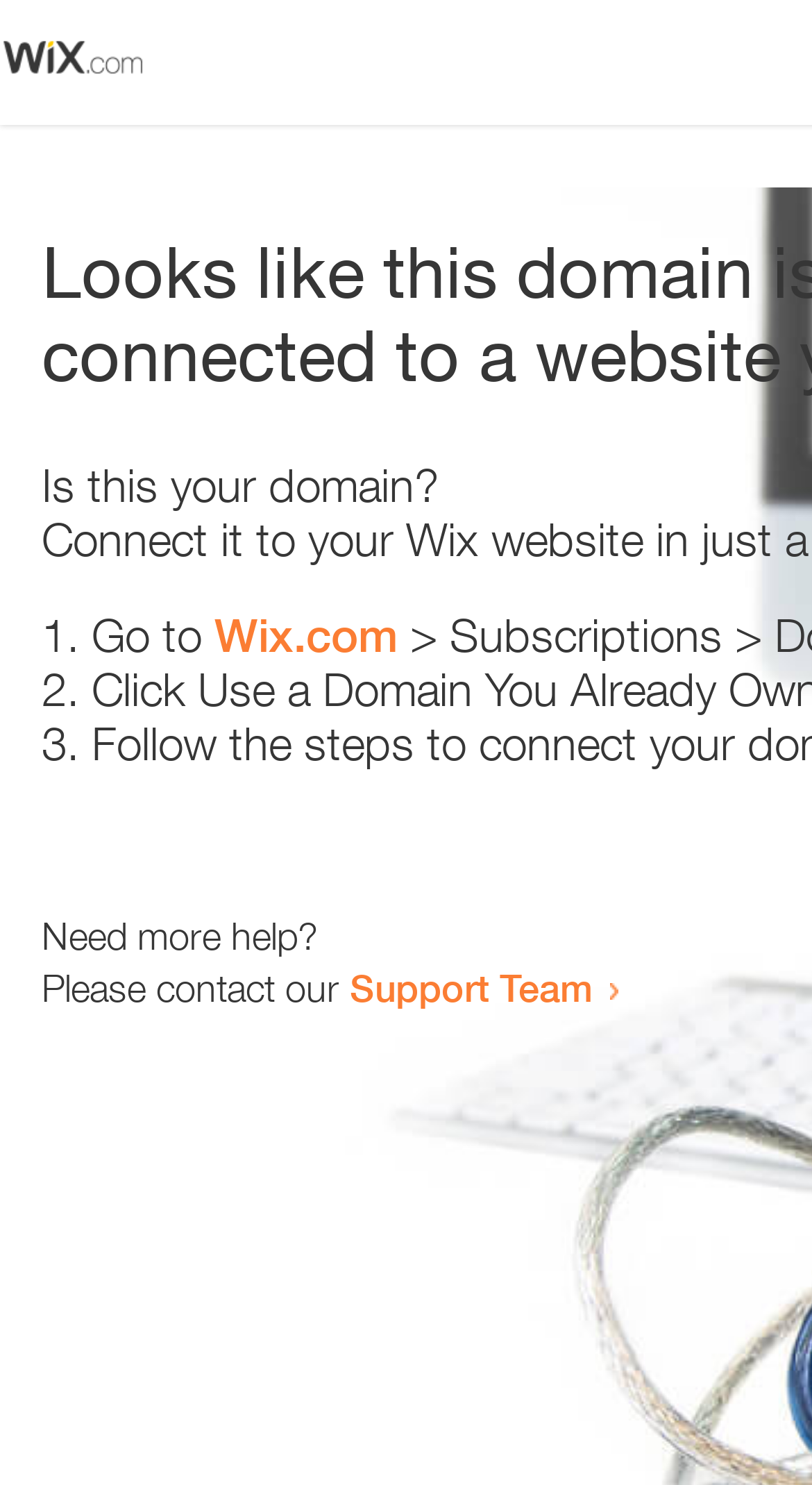Provide an in-depth caption for the webpage.

The webpage appears to be an error page, with a small image at the top left corner. Below the image, there is a heading that reads "Is this your domain?" centered on the page. 

Underneath the heading, there is a numbered list with three items. The first item starts with "1." and is followed by the text "Go to" and a link to "Wix.com". The second item starts with "2." and the third item starts with "3.", but their contents are not specified. 

Further down the page, there is a section that asks "Need more help?" and provides a contact option, stating "Please contact our Support Team" with a link to the Support Team.